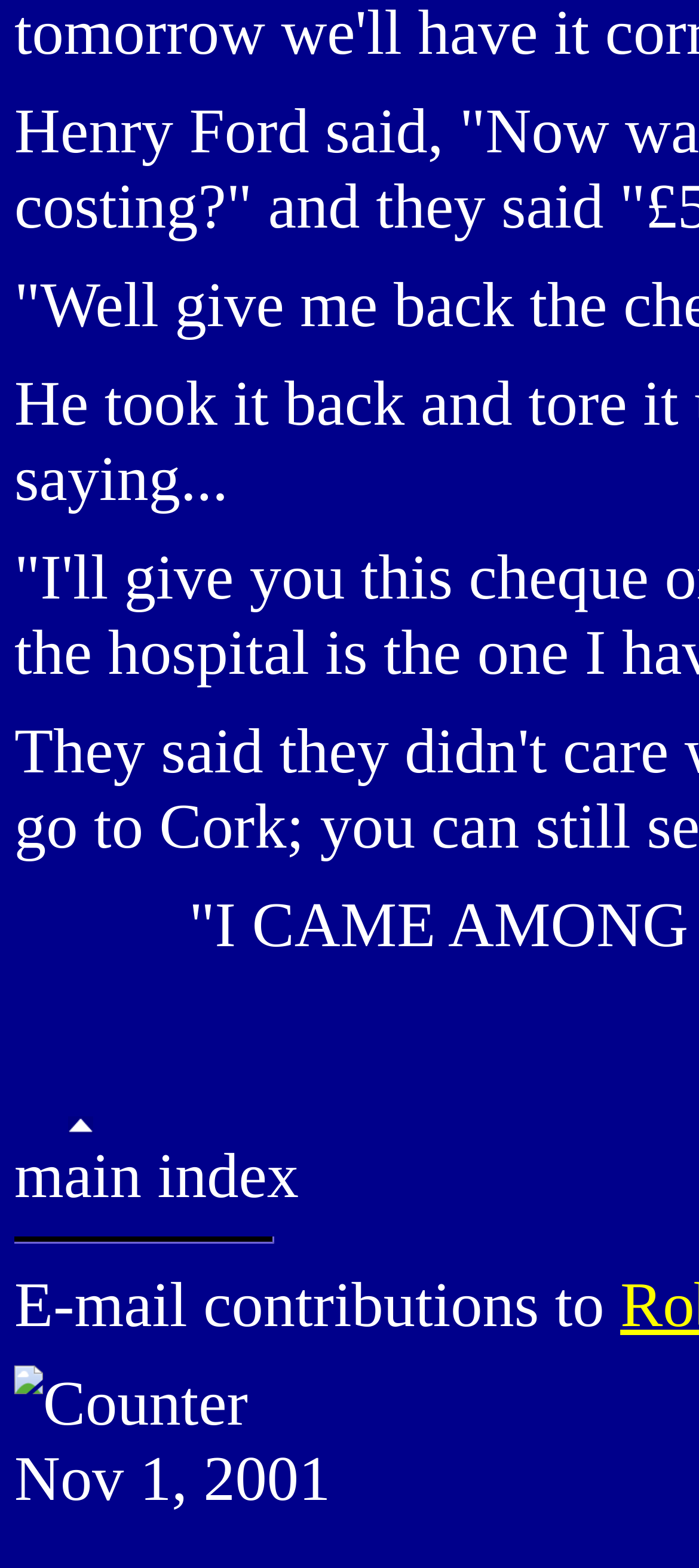Using the element description parent_node: Funny 007, predict the bounding box coordinates for the UI element. Provide the coordinates in (top-left x, top-left y, bottom-right x, bottom-right y) format with values ranging from 0 to 1.

[0.021, 0.712, 0.21, 0.729]